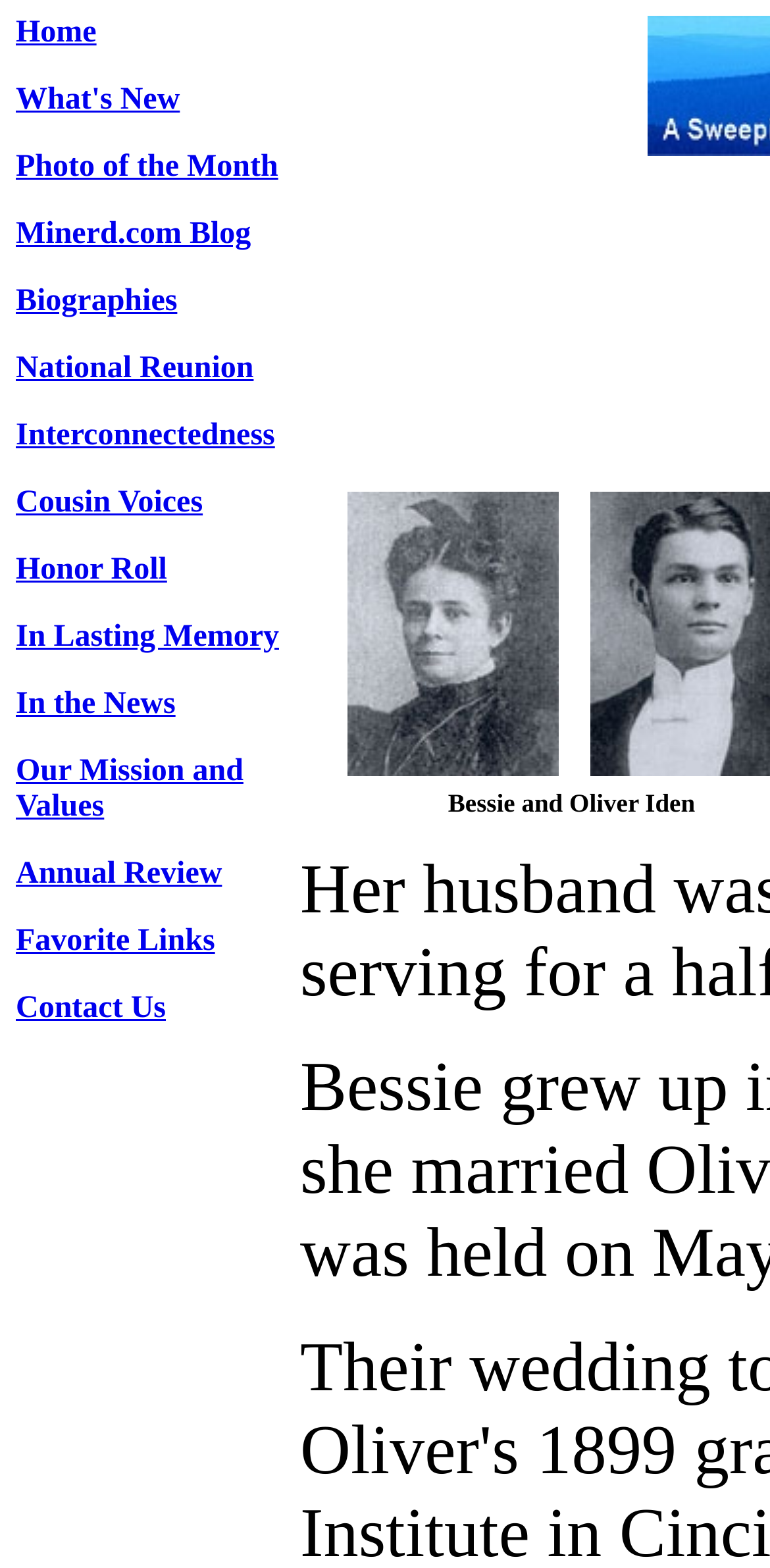Determine the bounding box coordinates of the element's region needed to click to follow the instruction: "contact us". Provide these coordinates as four float numbers between 0 and 1, formatted as [left, top, right, bottom].

[0.021, 0.632, 0.215, 0.654]